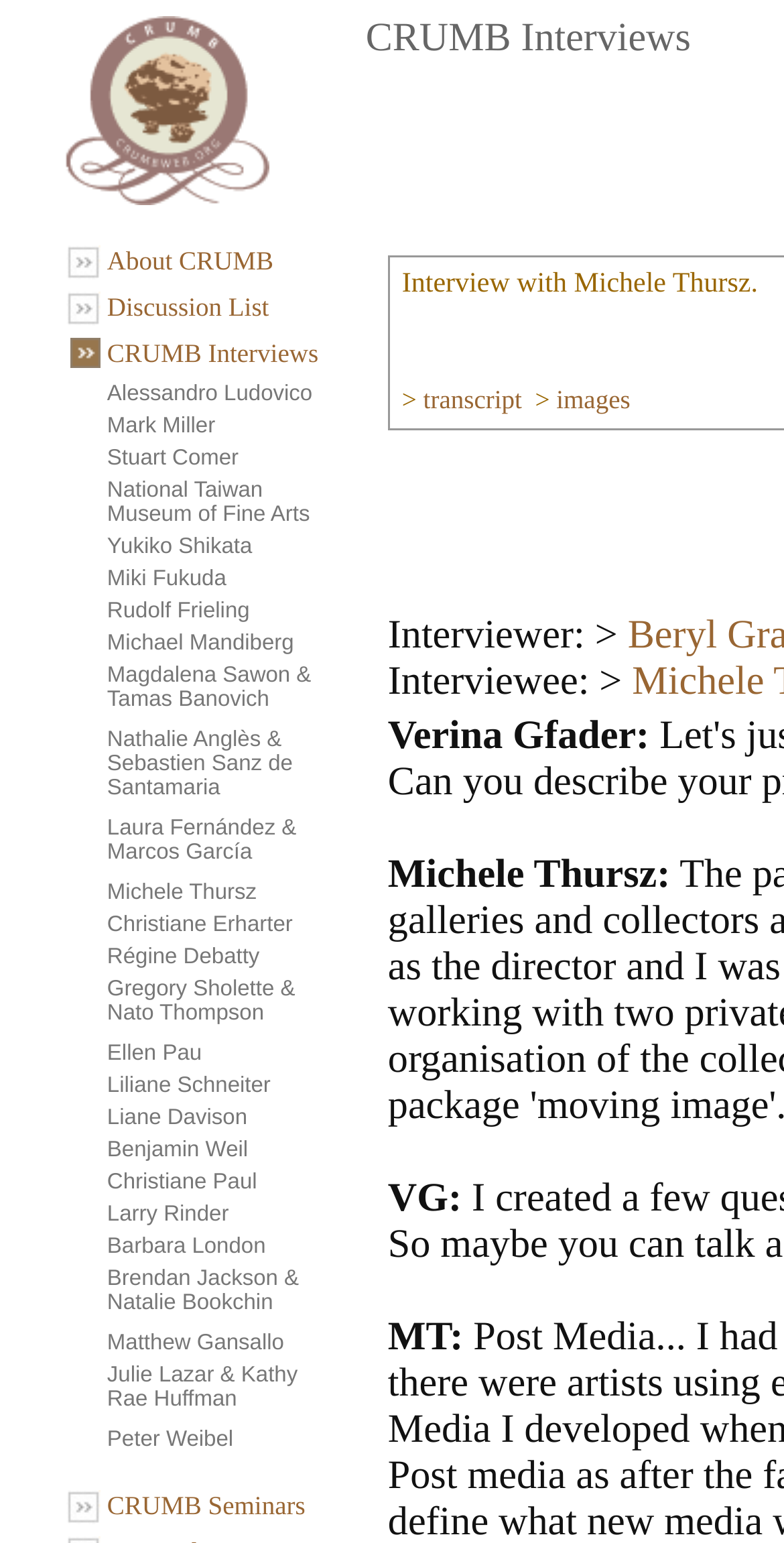Select the bounding box coordinates of the element I need to click to carry out the following instruction: "Click on About CRUMB".

[0.137, 0.159, 0.349, 0.179]